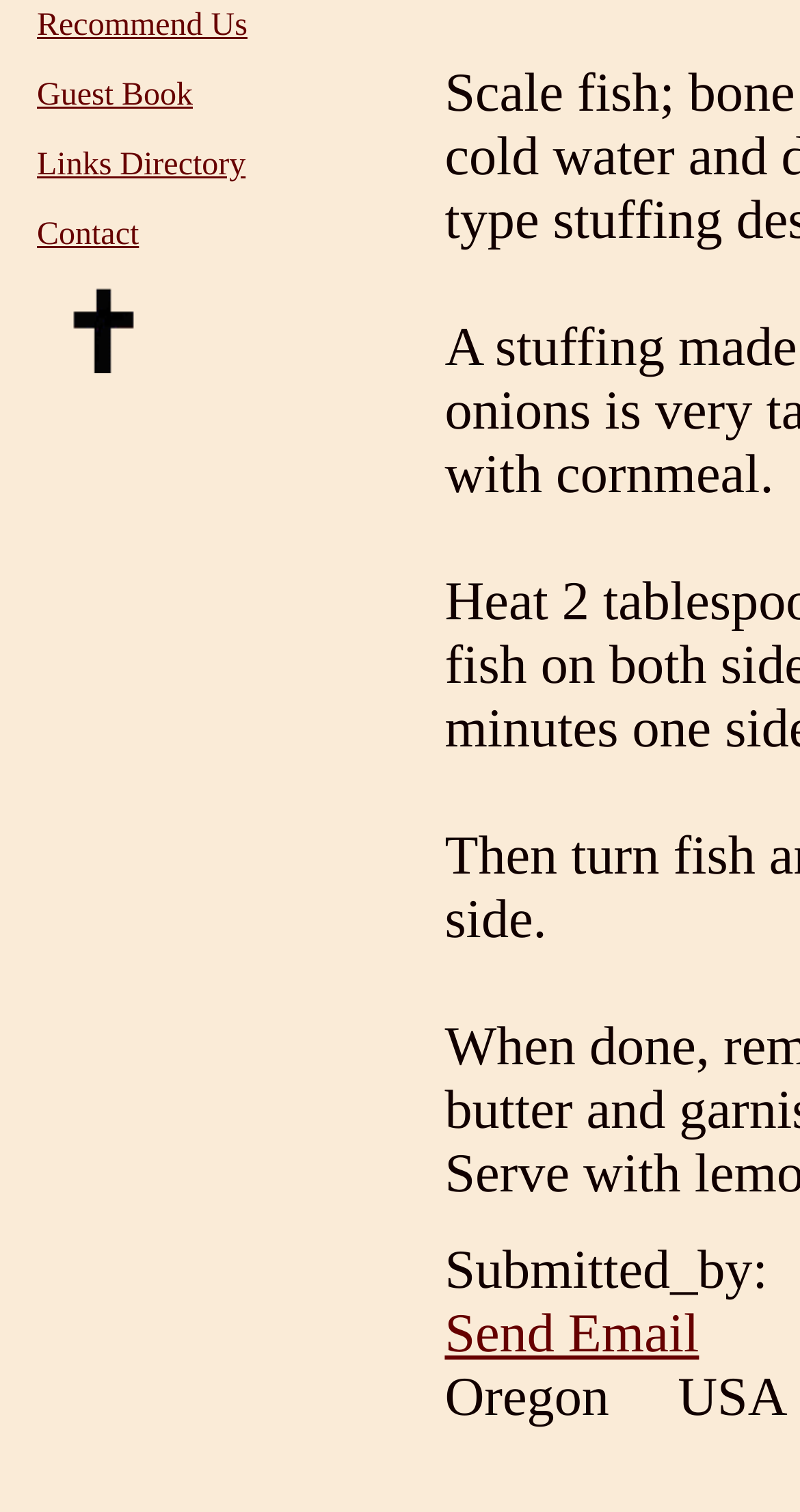Based on the element description "Guest Book", predict the bounding box coordinates of the UI element.

[0.046, 0.052, 0.241, 0.075]